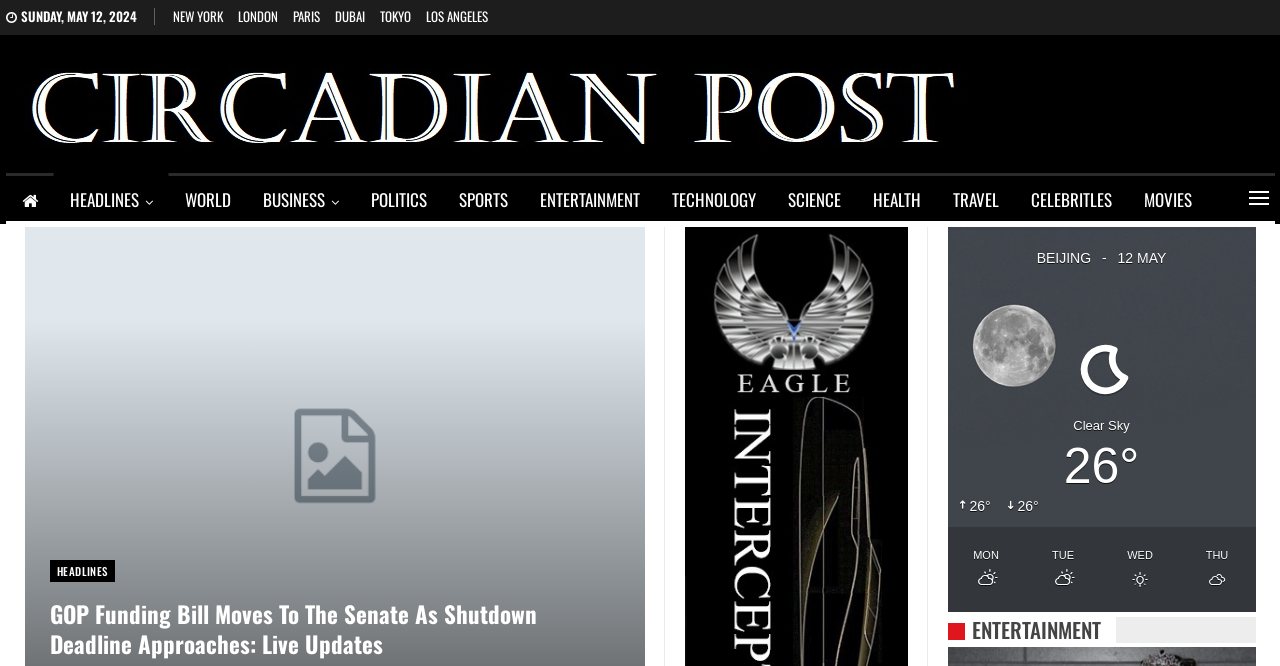Please identify the bounding box coordinates of the region to click in order to complete the given instruction: "Click on the 'WORLD' link". The coordinates should be four float numbers between 0 and 1, i.e., [left, top, right, bottom].

[0.132, 0.264, 0.193, 0.336]